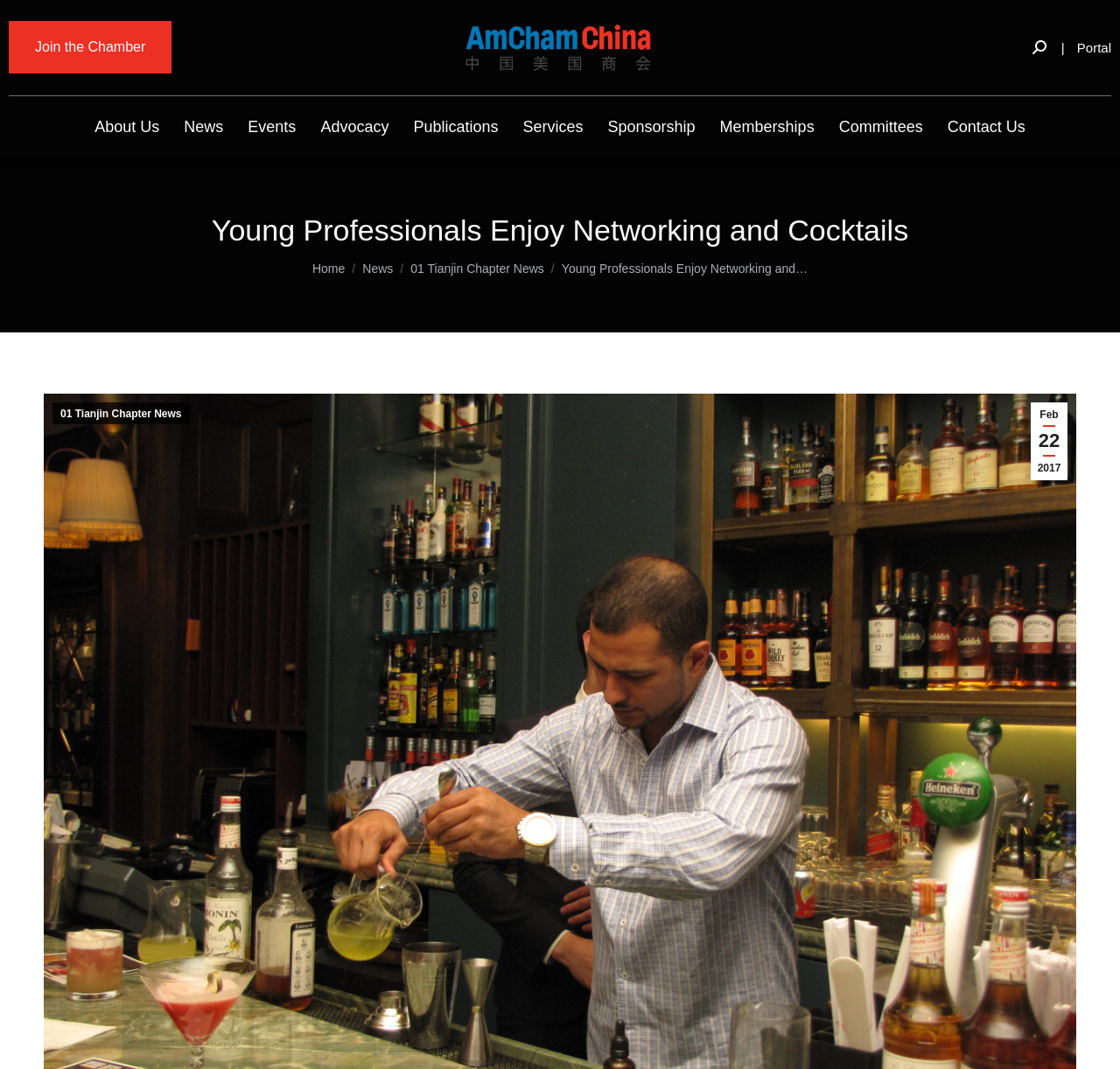Using the description "01 Tianjin Chapter News", predict the bounding box of the relevant HTML element.

[0.367, 0.245, 0.486, 0.258]